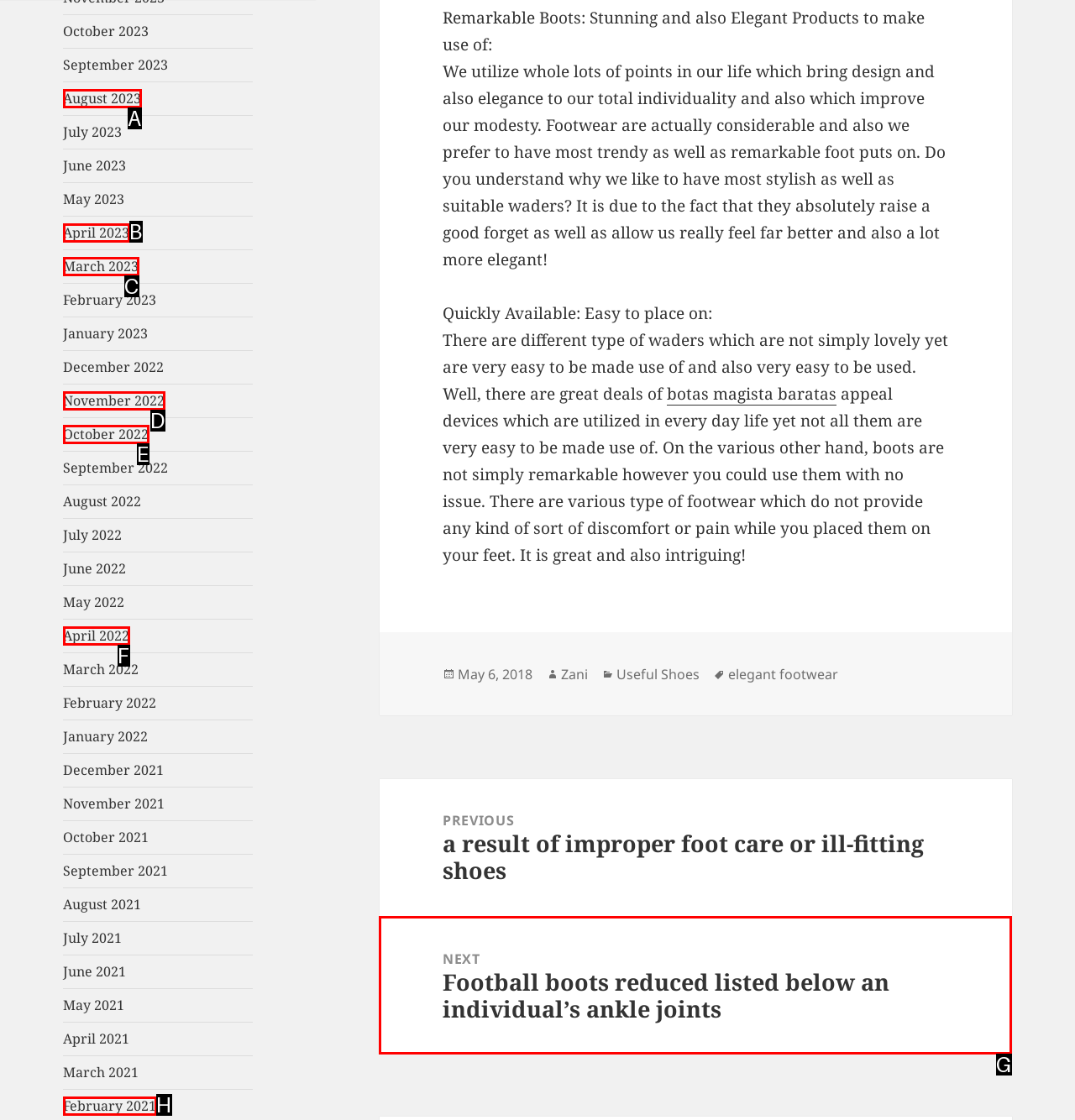Tell me the letter of the UI element I should click to accomplish the task: Go to next post based on the choices provided in the screenshot.

G